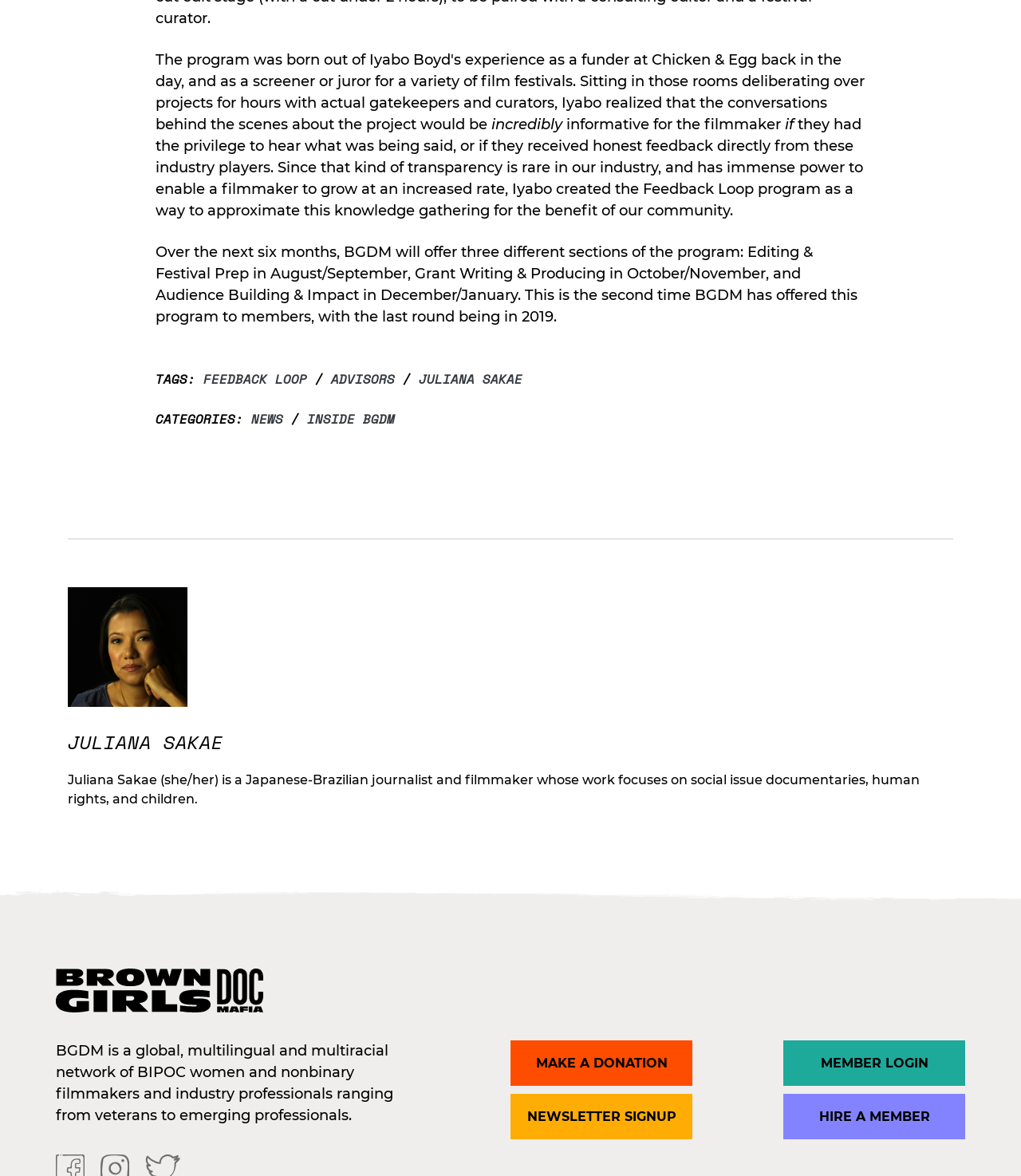What is the profession of Juliana Sakae?
Can you provide a detailed and comprehensive answer to the question?

The text on the webpage describes Juliana Sakae as 'a Japanese-Brazilian journalist and filmmaker whose work focuses on social issue documentaries, human rights, and children.' Therefore, her profession is a journalist and filmmaker.